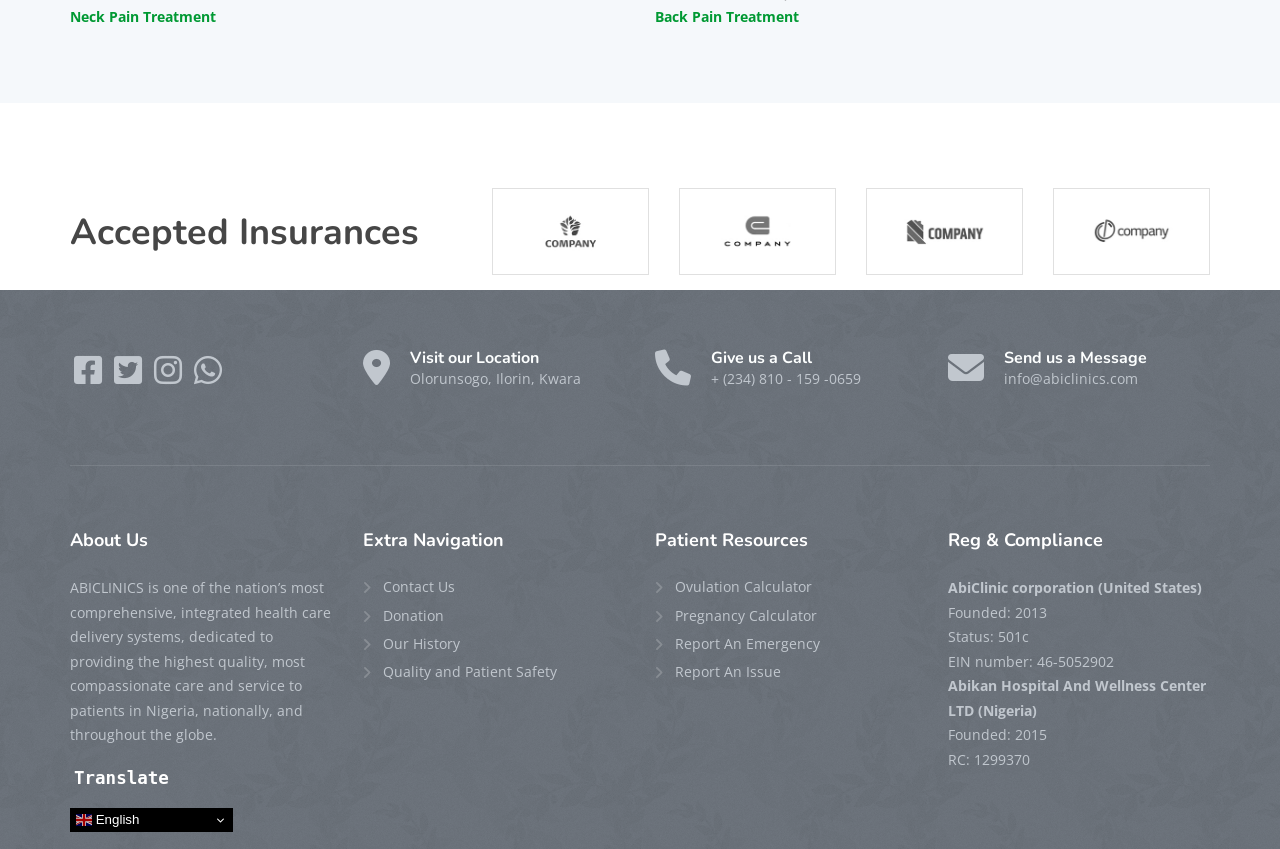Identify the bounding box coordinates of the specific part of the webpage to click to complete this instruction: "Click the 'Life Lessons' link".

None